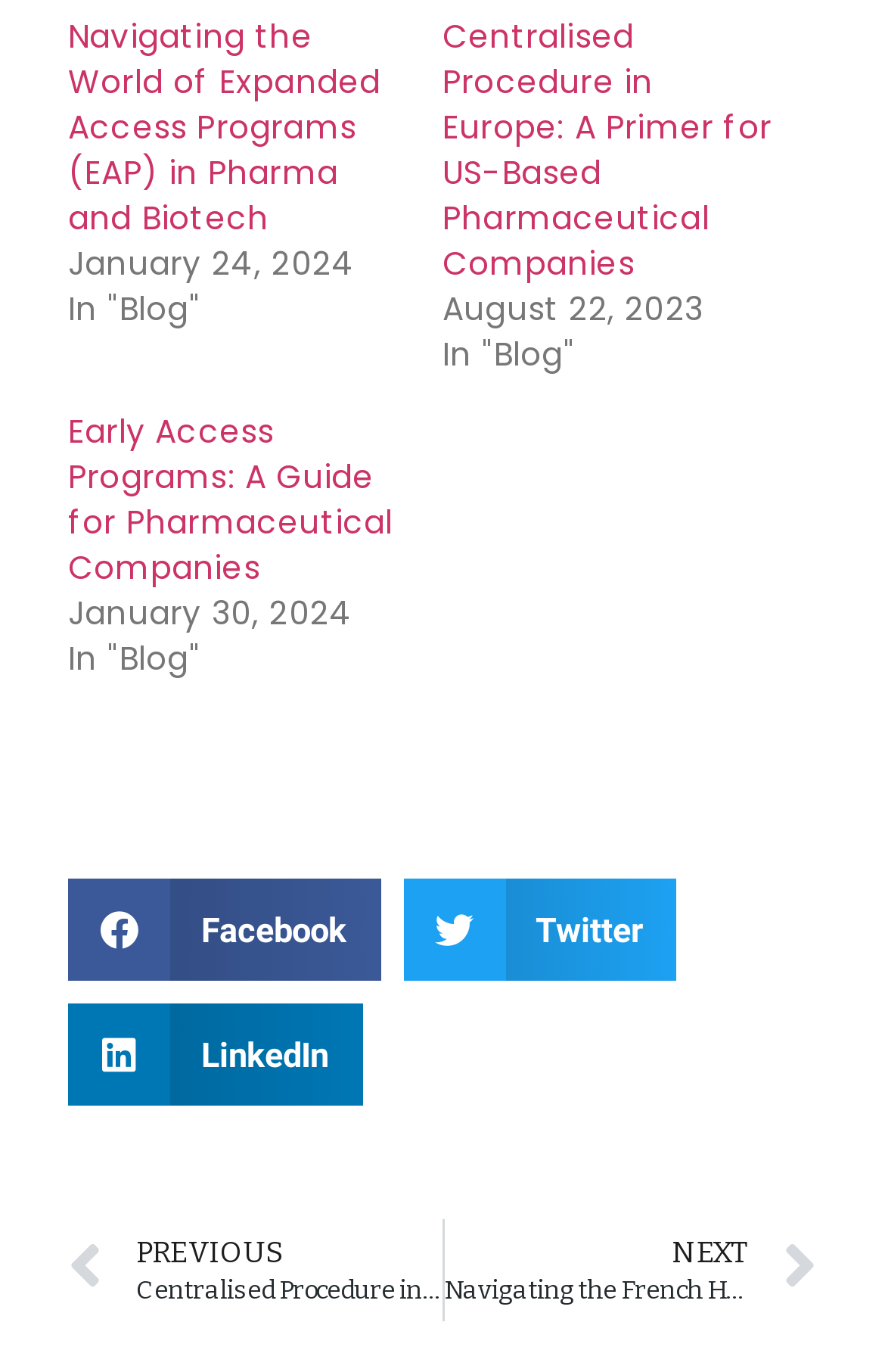Locate the bounding box coordinates of the element to click to perform the following action: 'Read the blog post about Navigating the World of Expanded Access Programs'. The coordinates should be given as four float values between 0 and 1, in the form of [left, top, right, bottom].

[0.077, 0.01, 0.43, 0.176]